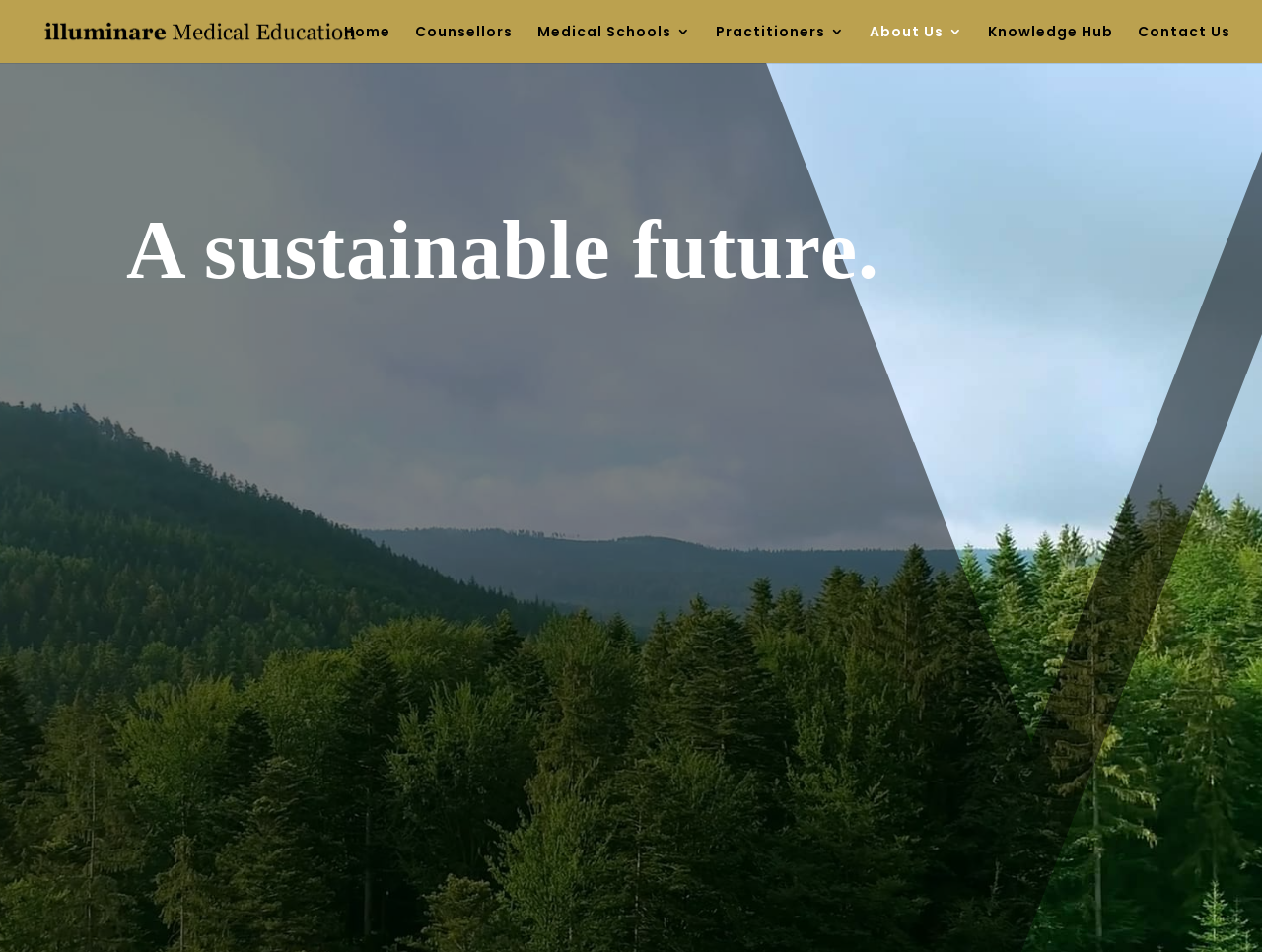Please find the bounding box coordinates for the clickable element needed to perform this instruction: "visit knowledge hub".

[0.783, 0.026, 0.882, 0.066]